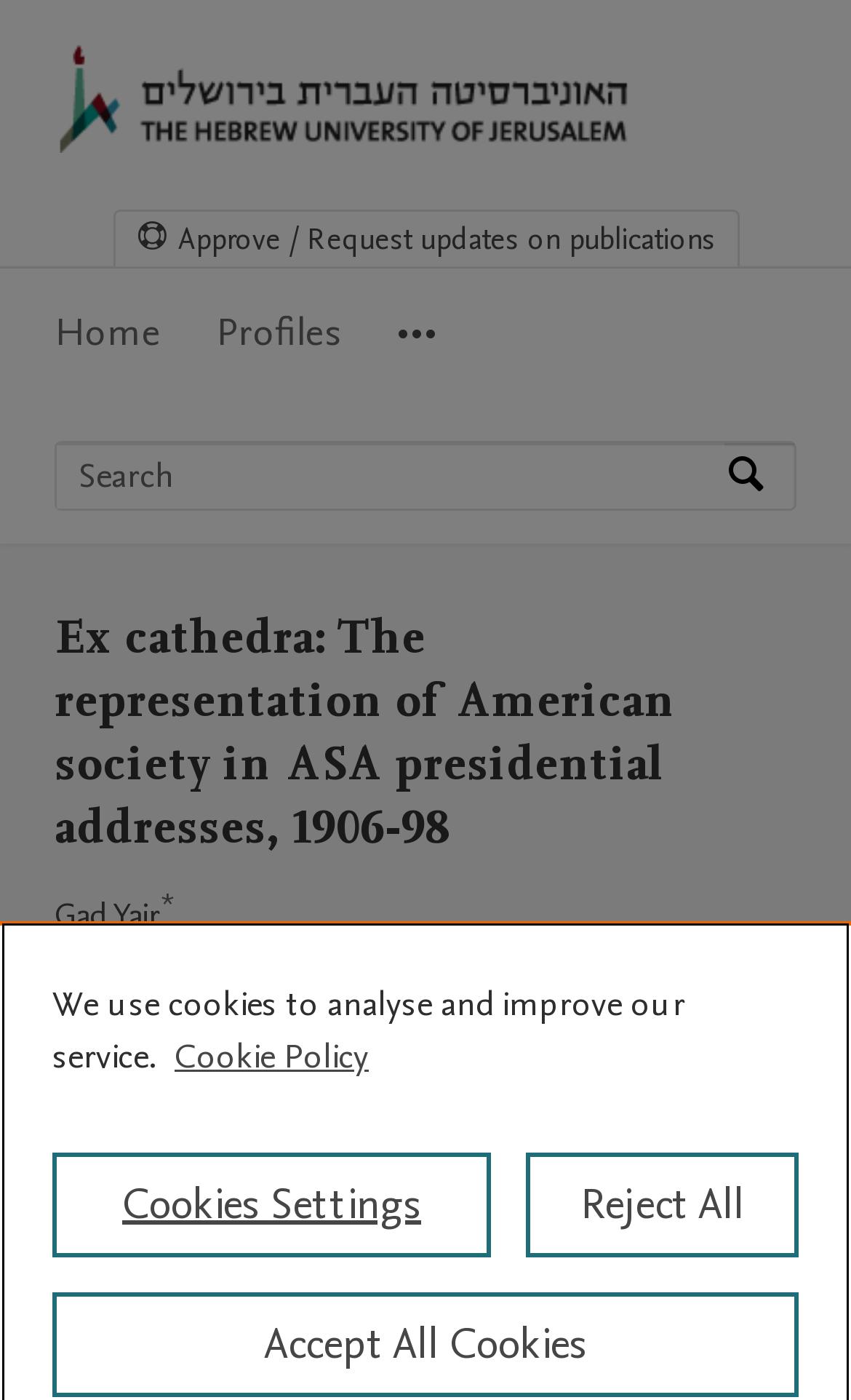Analyze the image and give a detailed response to the question:
What is the name of the university?

I found the answer by looking at the top-left corner of the webpage, where the university's logo and name are displayed.